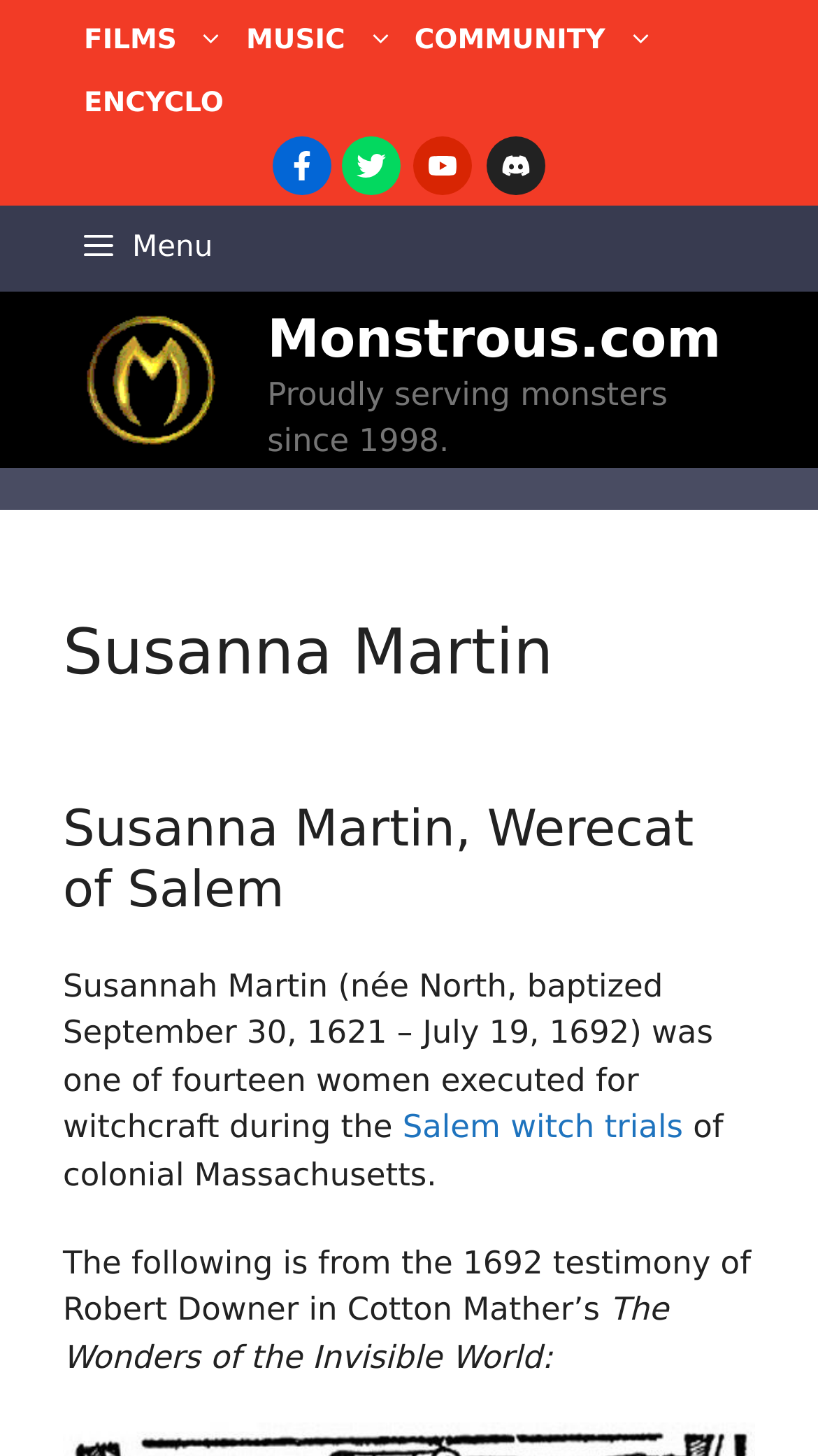Using the provided description Salem witch trials, find the bounding box coordinates for the UI element. Provide the coordinates in (top-left x, top-left y, bottom-right x, bottom-right y) format, ensuring all values are between 0 and 1.

[0.48, 0.761, 0.847, 0.787]